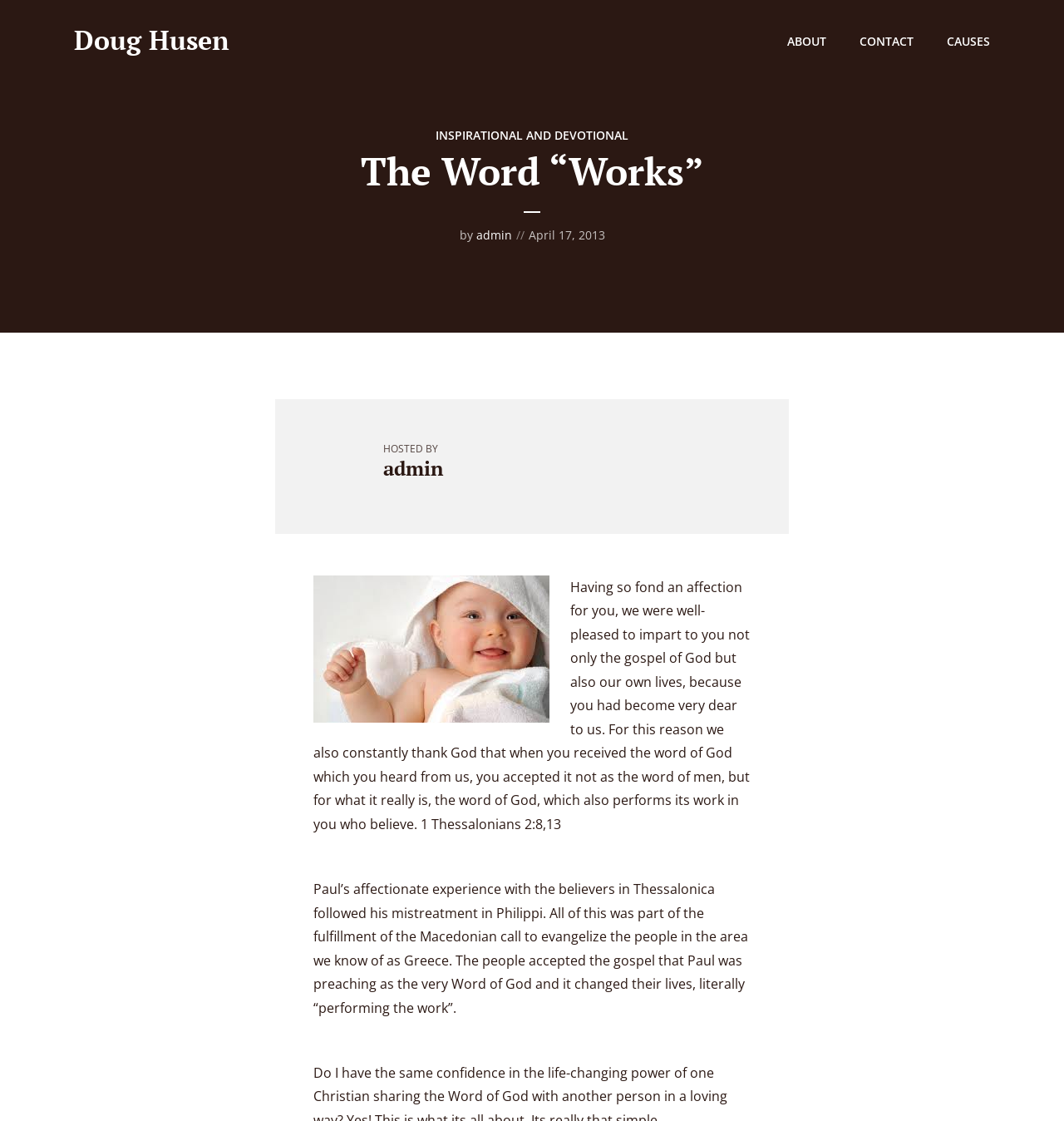Given the element description: "Doug Husen", predict the bounding box coordinates of this UI element. The coordinates must be four float numbers between 0 and 1, given as [left, top, right, bottom].

[0.07, 0.02, 0.216, 0.051]